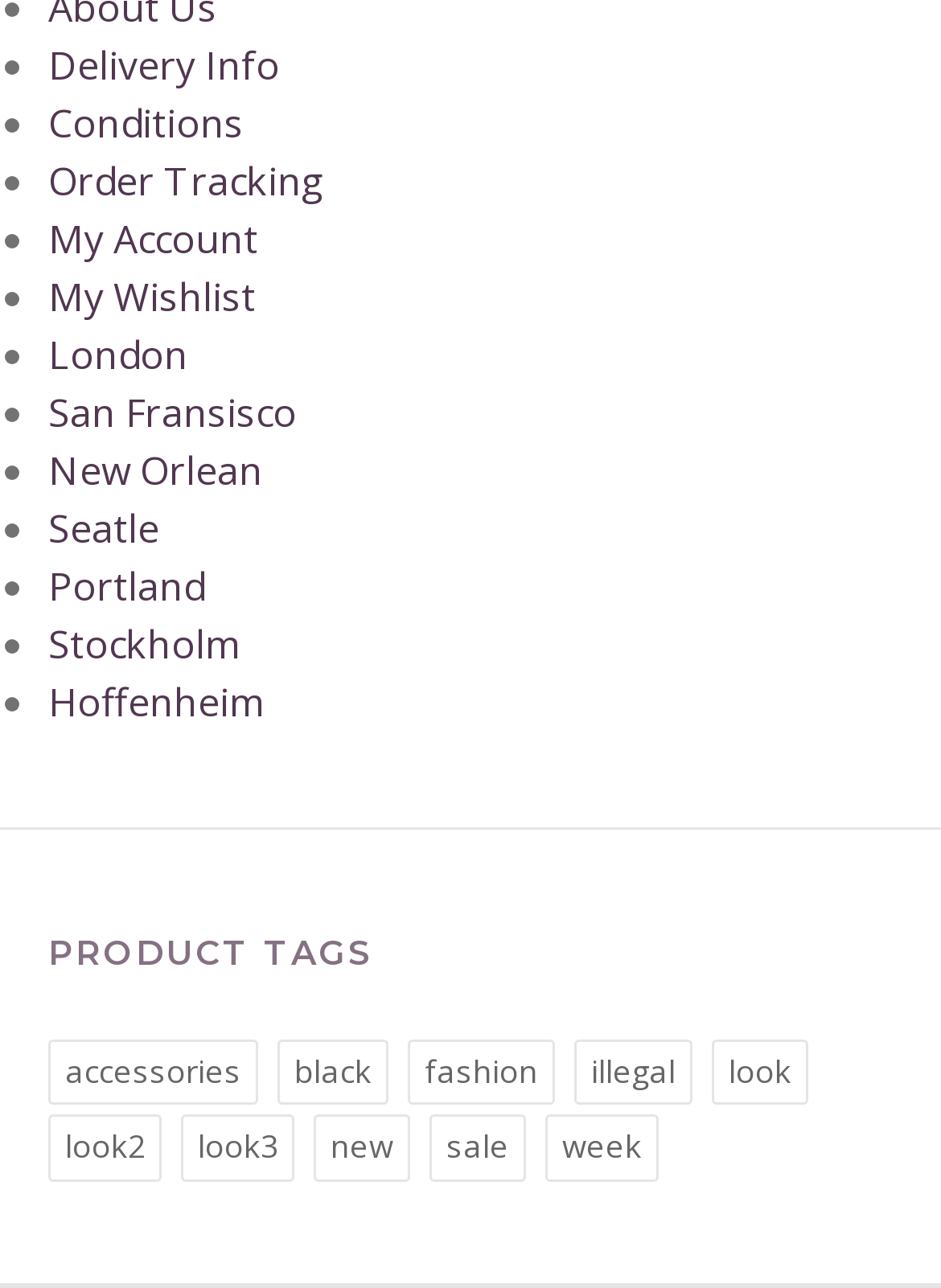Locate the bounding box coordinates of the area you need to click to fulfill this instruction: 'Explore products with tag 'accessories''. The coordinates must be in the form of four float numbers ranging from 0 to 1: [left, top, right, bottom].

[0.051, 0.807, 0.274, 0.858]